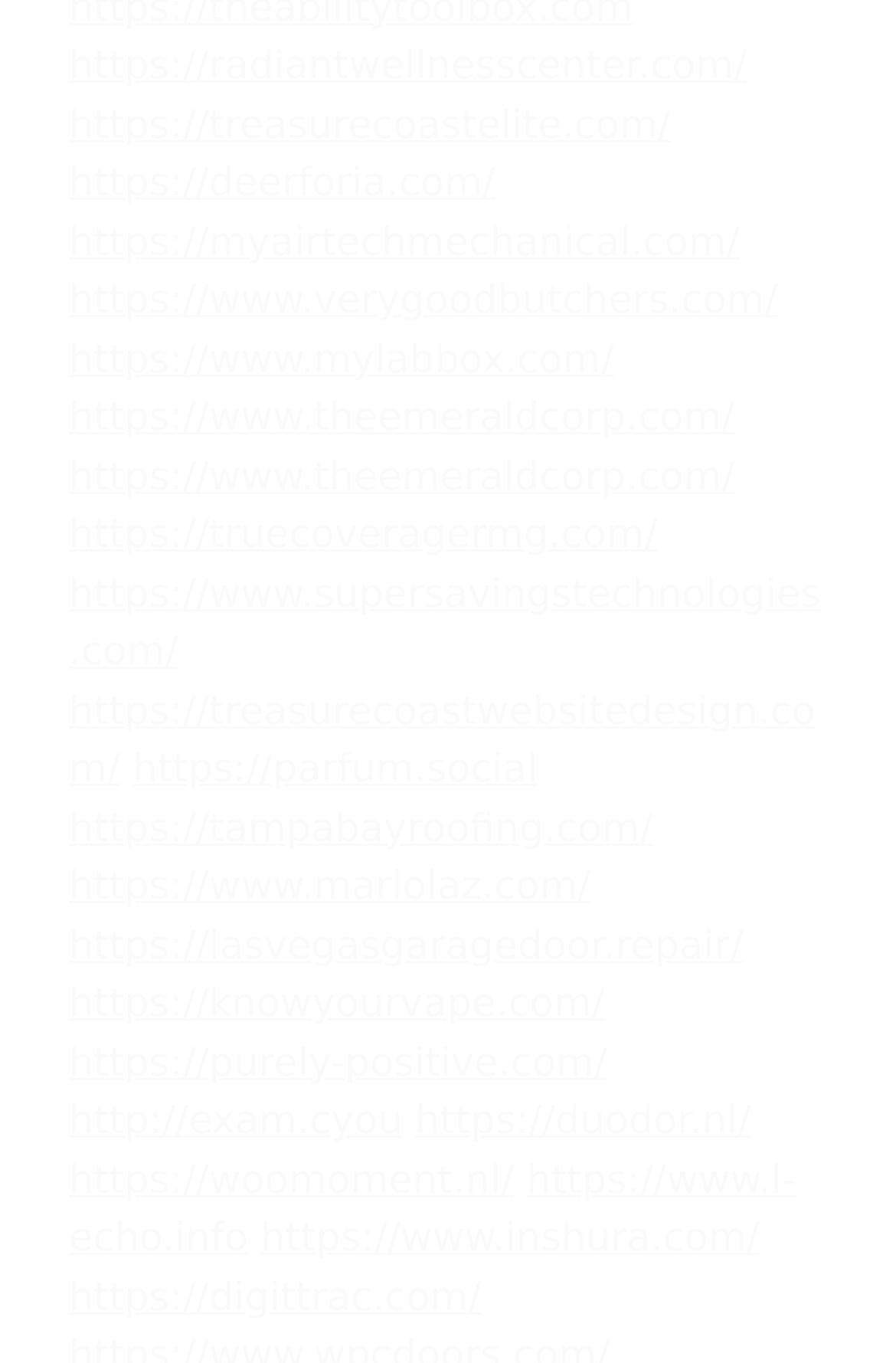Locate the bounding box of the UI element described by: "https://myairtechmechanical.com/" in the given webpage screenshot.

[0.077, 0.161, 0.825, 0.195]